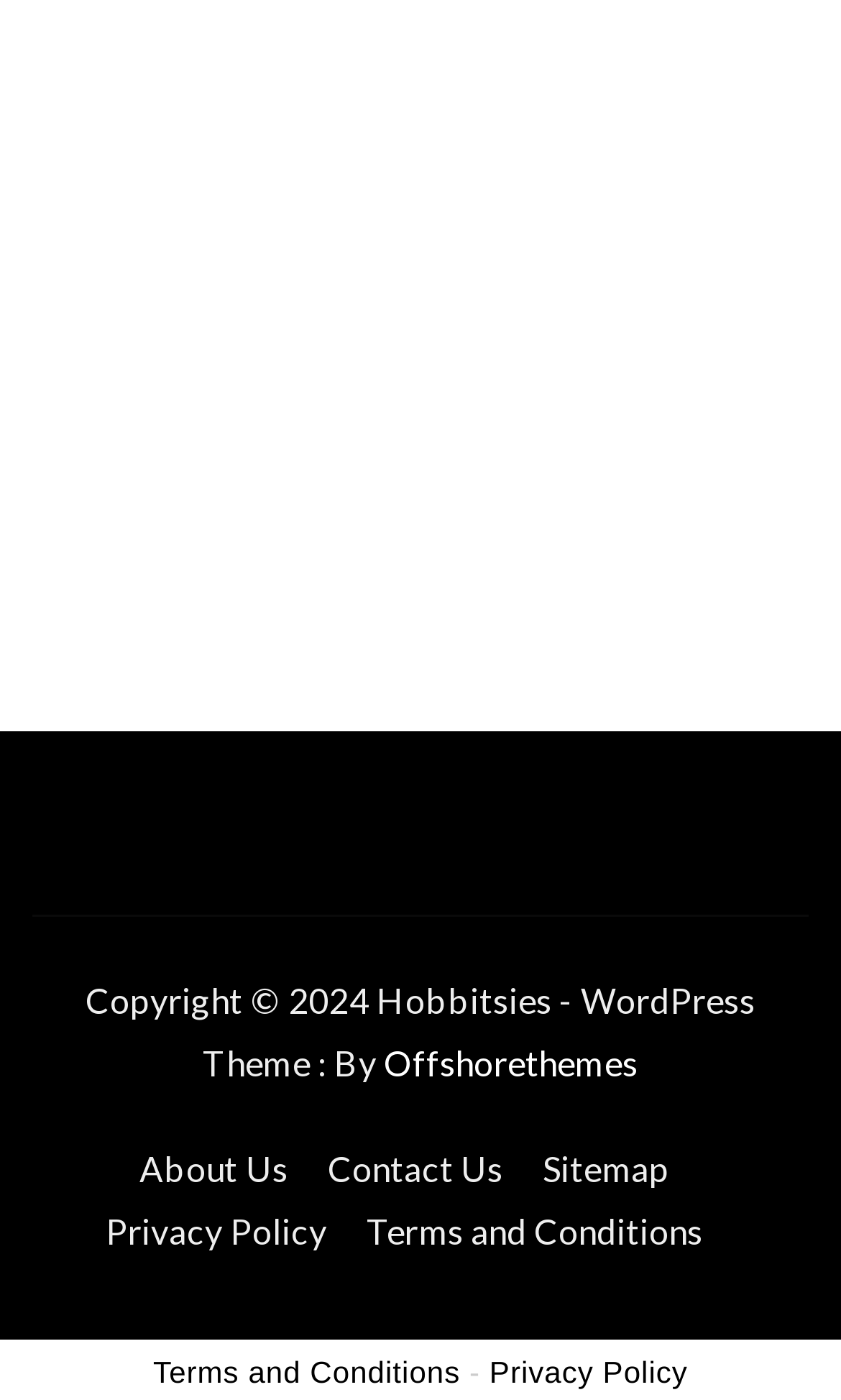What is the text between 'Terms and Conditions' and 'Privacy Policy'?
Please analyze the image and answer the question with as much detail as possible.

The text between 'Terms and Conditions' and 'Privacy Policy' can be found by looking at the elements with y1 coordinates around 0.96 and finding the StaticText element with the text '-' which is between the link elements with texts 'Terms and Conditions' and 'Privacy Policy'.